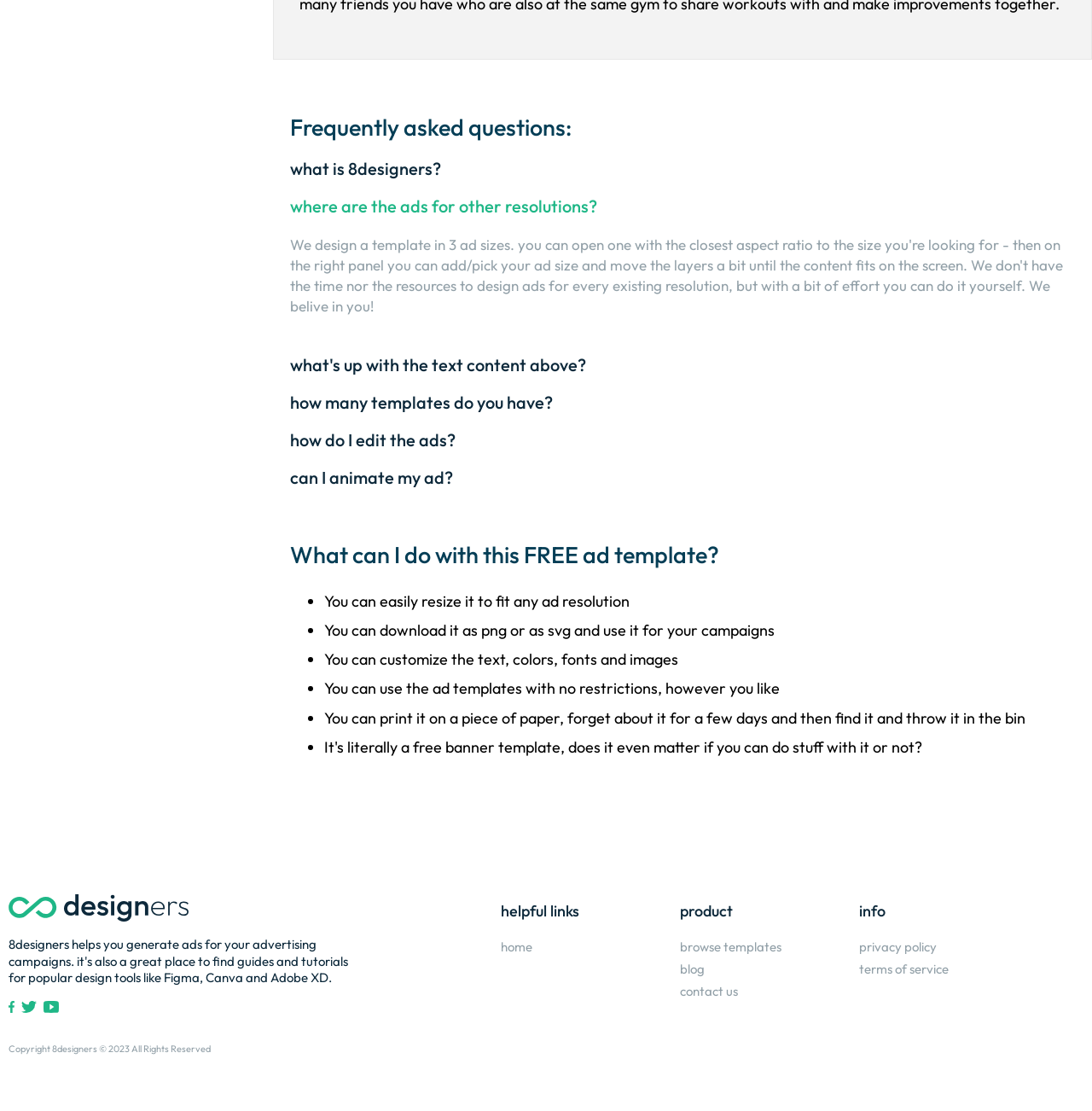Please provide the bounding box coordinates in the format (top-left x, top-left y, bottom-right x, bottom-right y). Remember, all values are floating point numbers between 0 and 1. What is the bounding box coordinate of the region described as: can I animate my ad?

[0.266, 0.422, 0.415, 0.456]